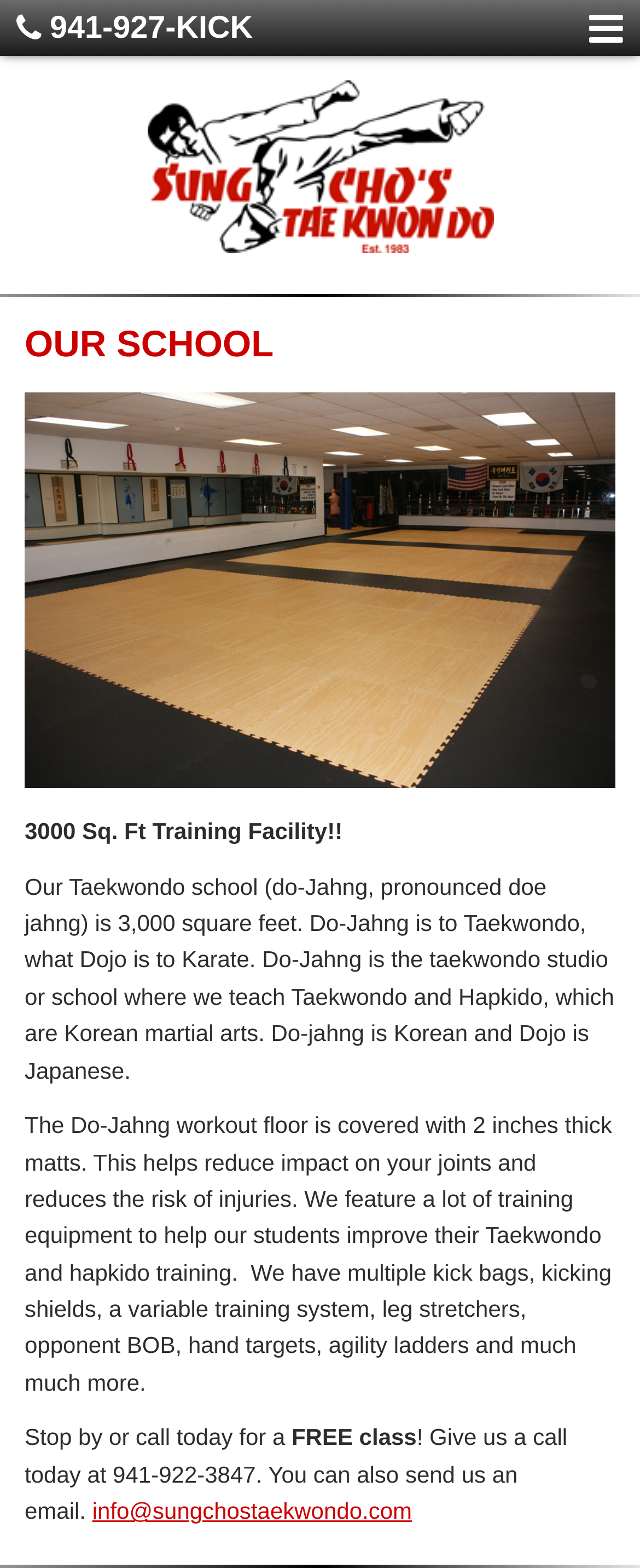Identify the bounding box of the HTML element described here: "info@sungchostaekwondo.com". Provide the coordinates as four float numbers between 0 and 1: [left, top, right, bottom].

[0.144, 0.955, 0.644, 0.972]